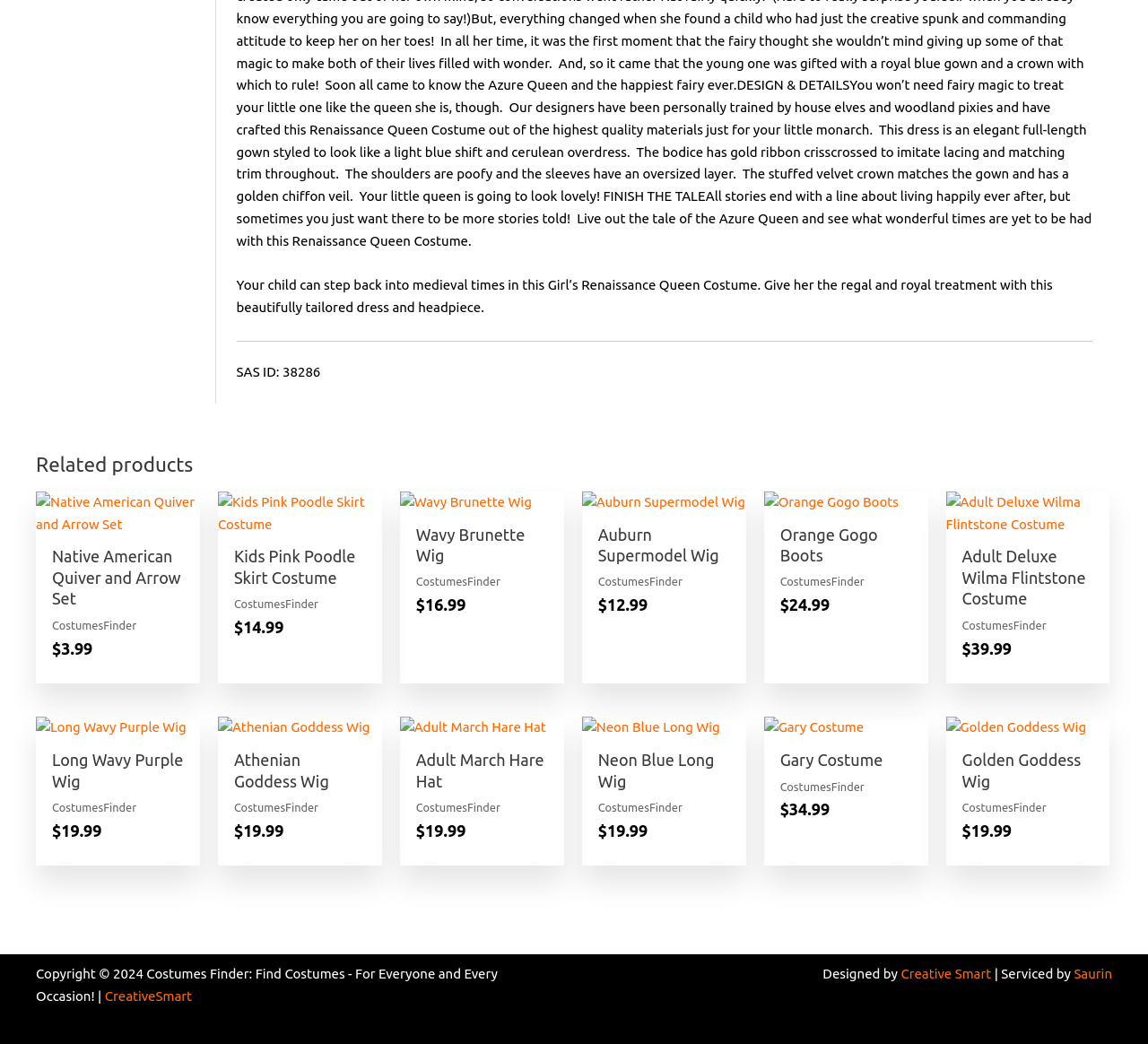How many related products are shown on the webpage?
Please use the visual content to give a single word or phrase answer.

9